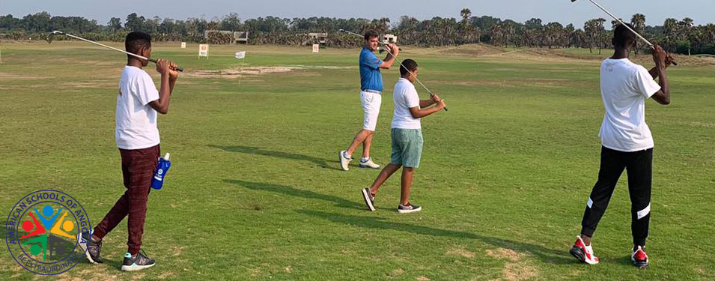Refer to the screenshot and give an in-depth answer to this question: What is the focus of the school's program?

The image showcases the school's emphasis on hands-on learning experiences, which is reflected in the students' engagement in the golfing activity, promoting physical fitness and skill development through sports.